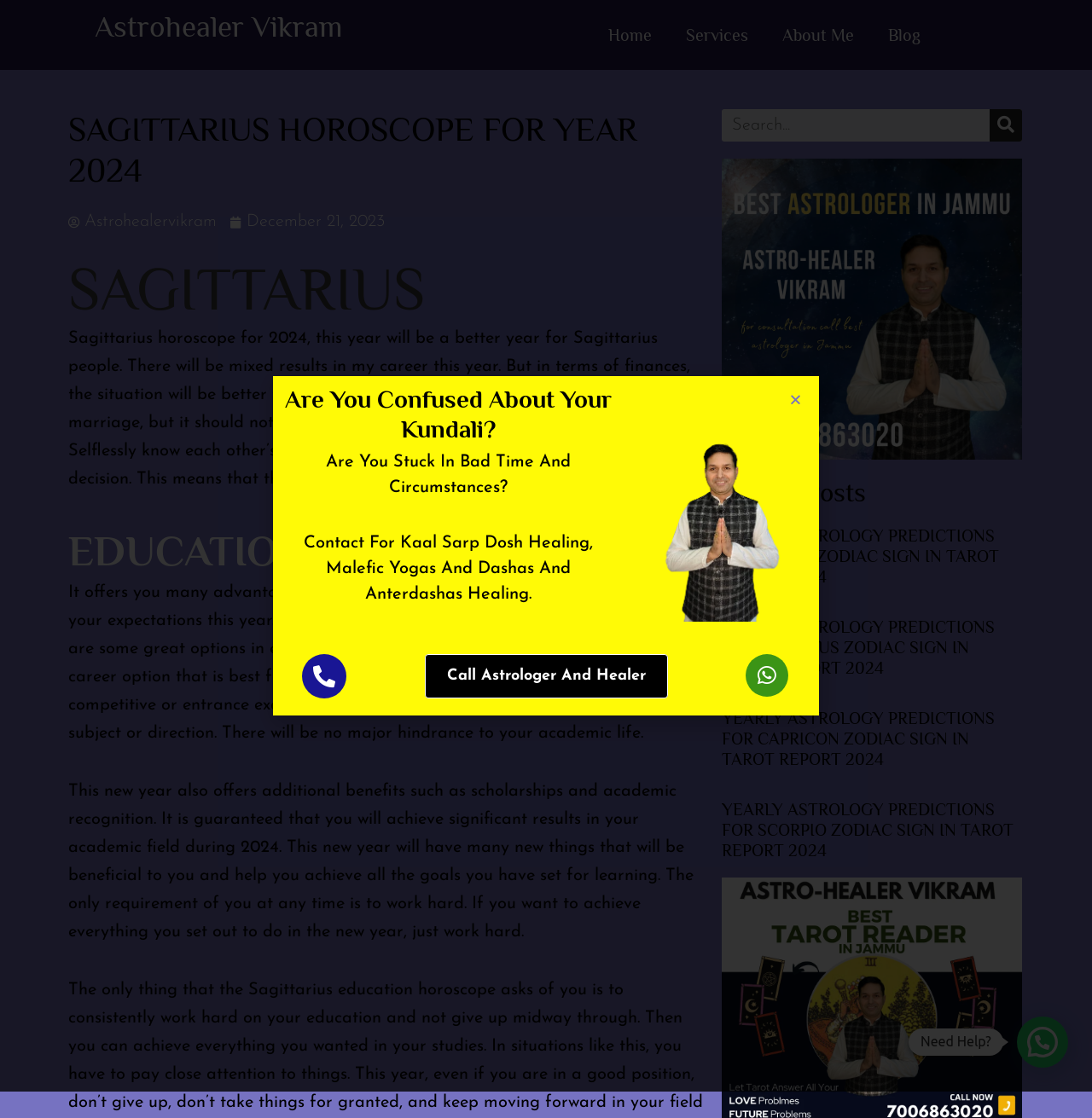What is the author's profession?
Identify the answer in the screenshot and reply with a single word or phrase.

Astrologer and healer